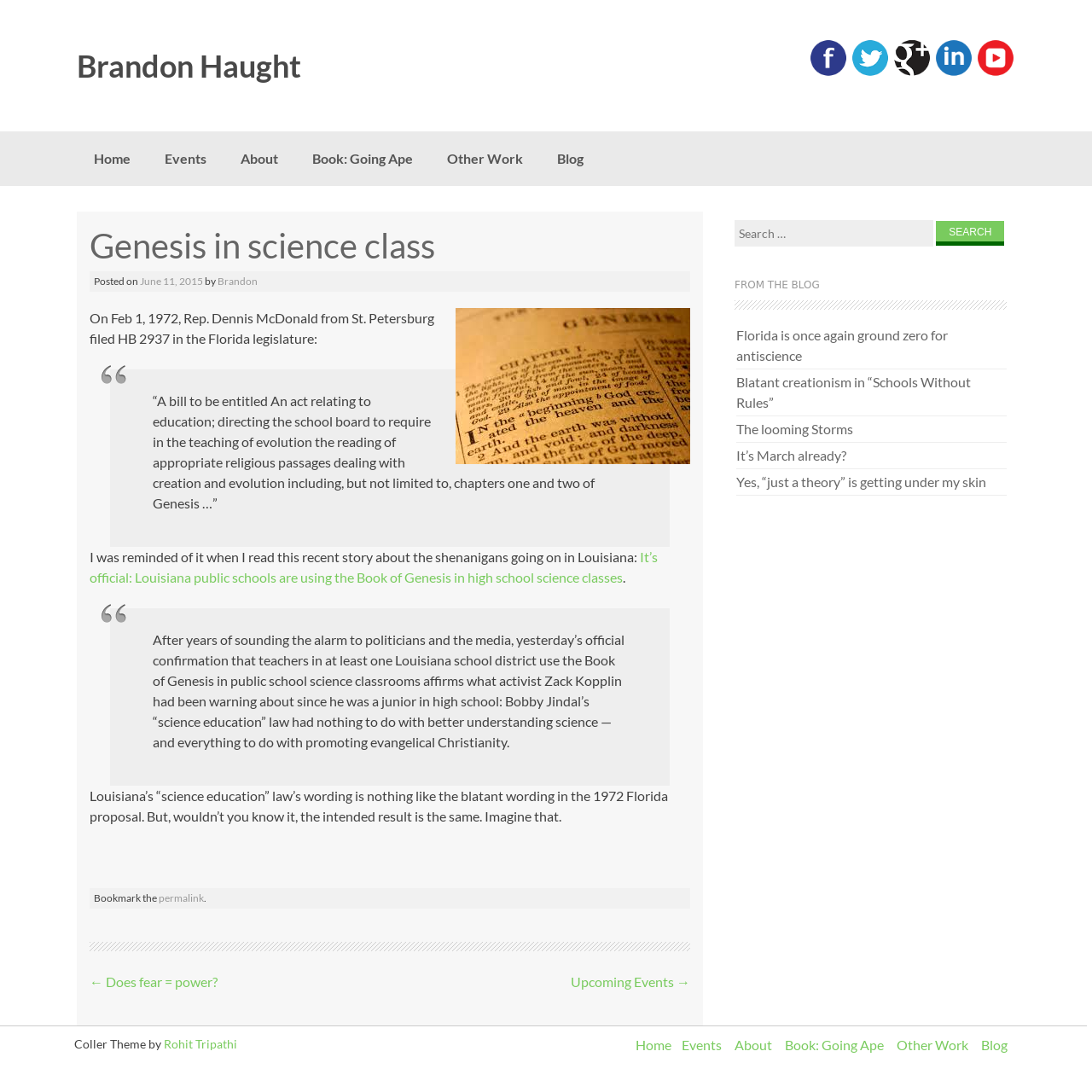Refer to the image and provide an in-depth answer to the question: 
How many social media links are there?

There are five social media links: Facebook, Twitter, Google Plus, LinkedIn, and YouTube, which are located at the top right corner of the webpage.